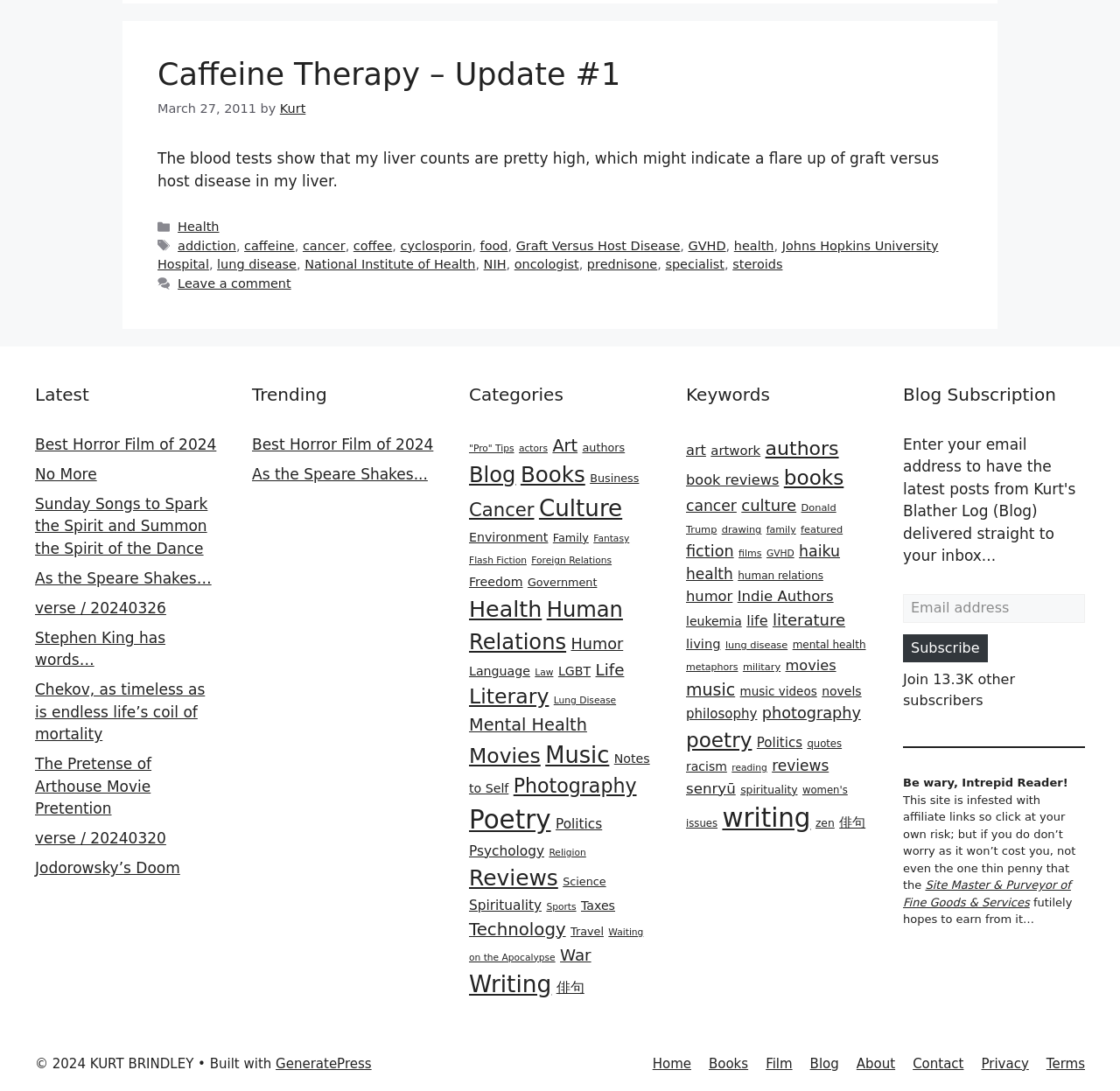Identify the bounding box coordinates of the region that should be clicked to execute the following instruction: "Check the 'Leave a comment' link".

[0.159, 0.254, 0.26, 0.266]